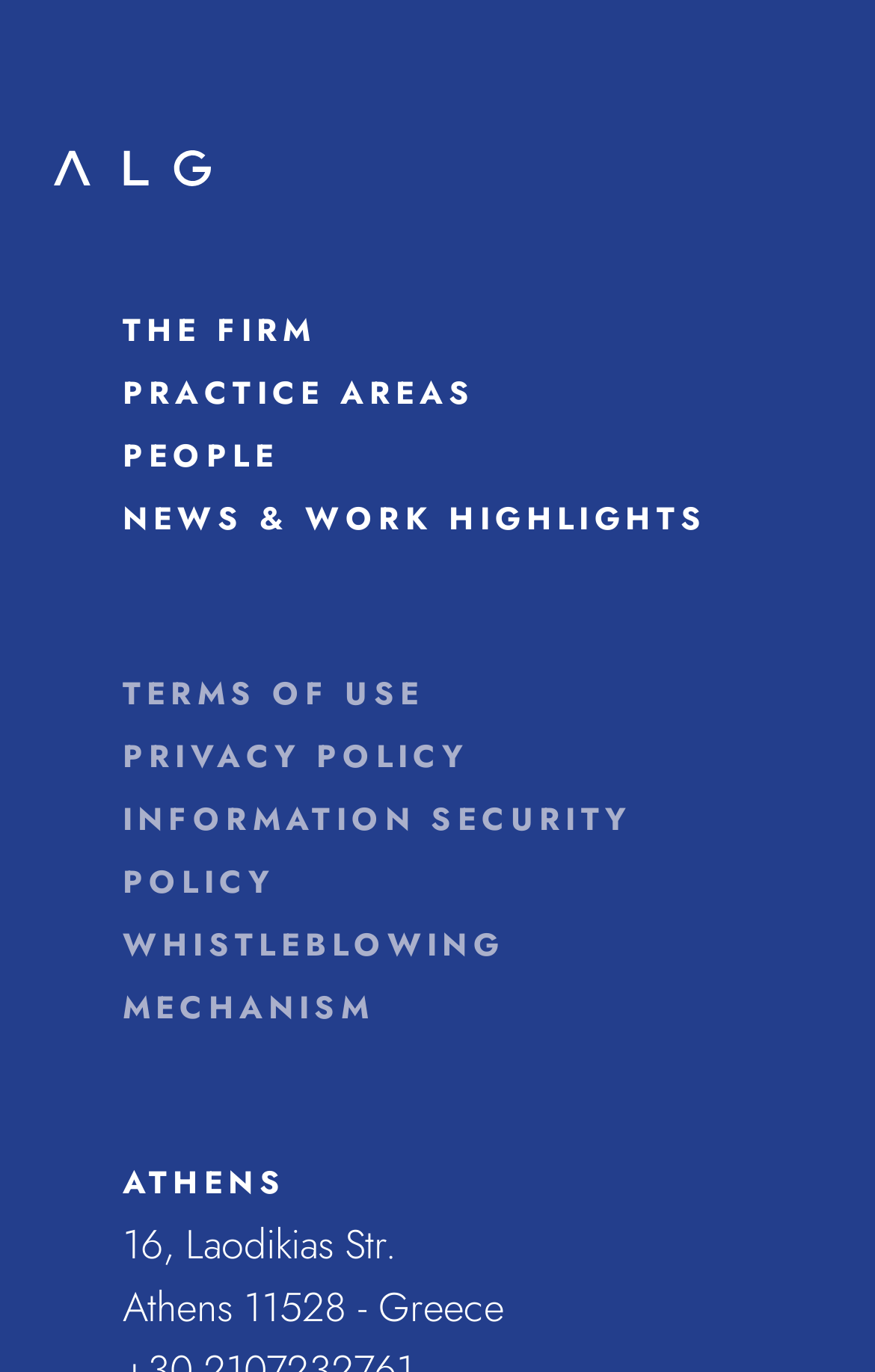Using the provided element description: "News & Work Highlights", determine the bounding box coordinates of the corresponding UI element in the screenshot.

[0.14, 0.362, 0.808, 0.395]